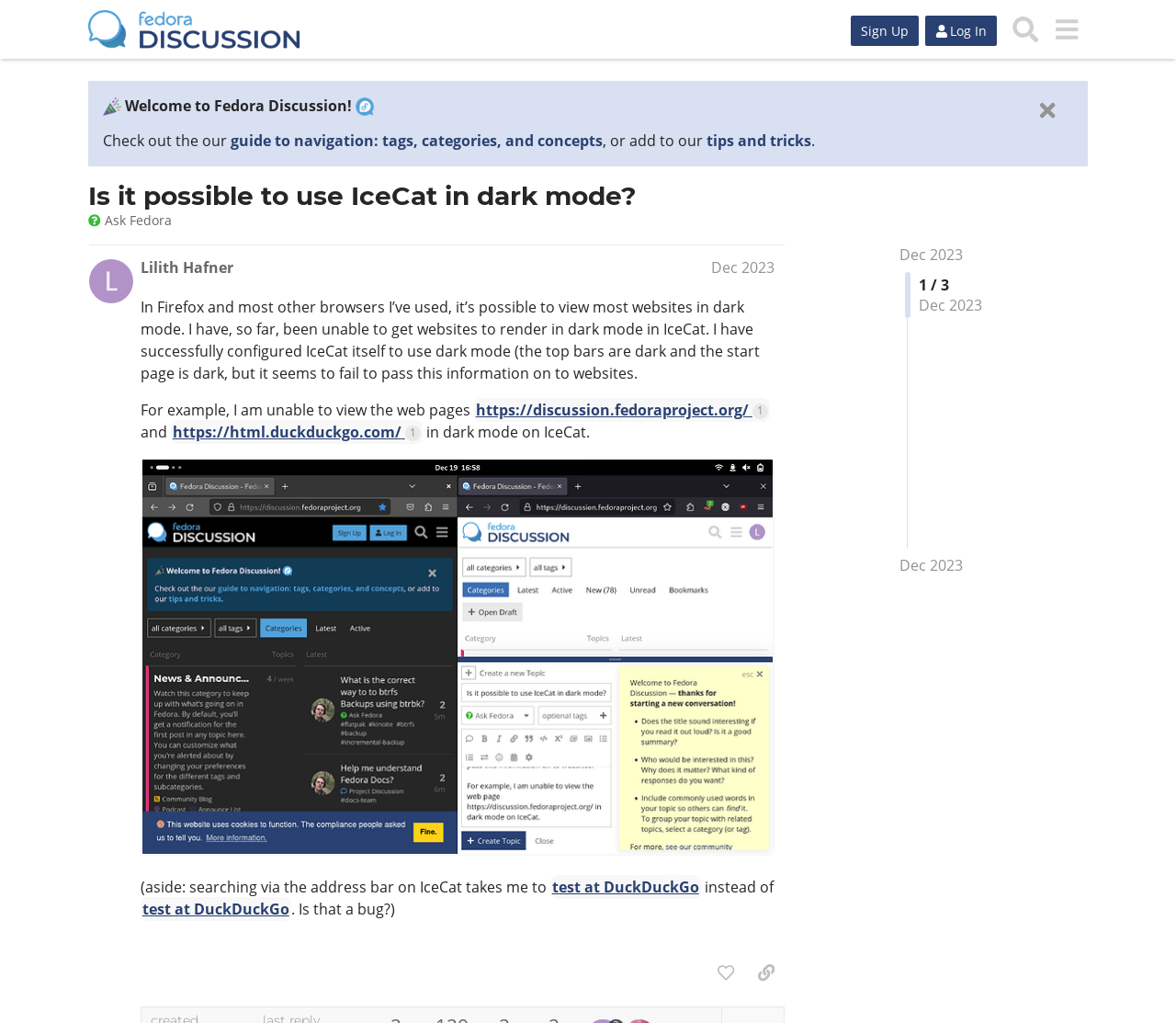Please provide a brief answer to the following inquiry using a single word or phrase:
What is the topic of the current discussion?

Using IceCat in dark mode